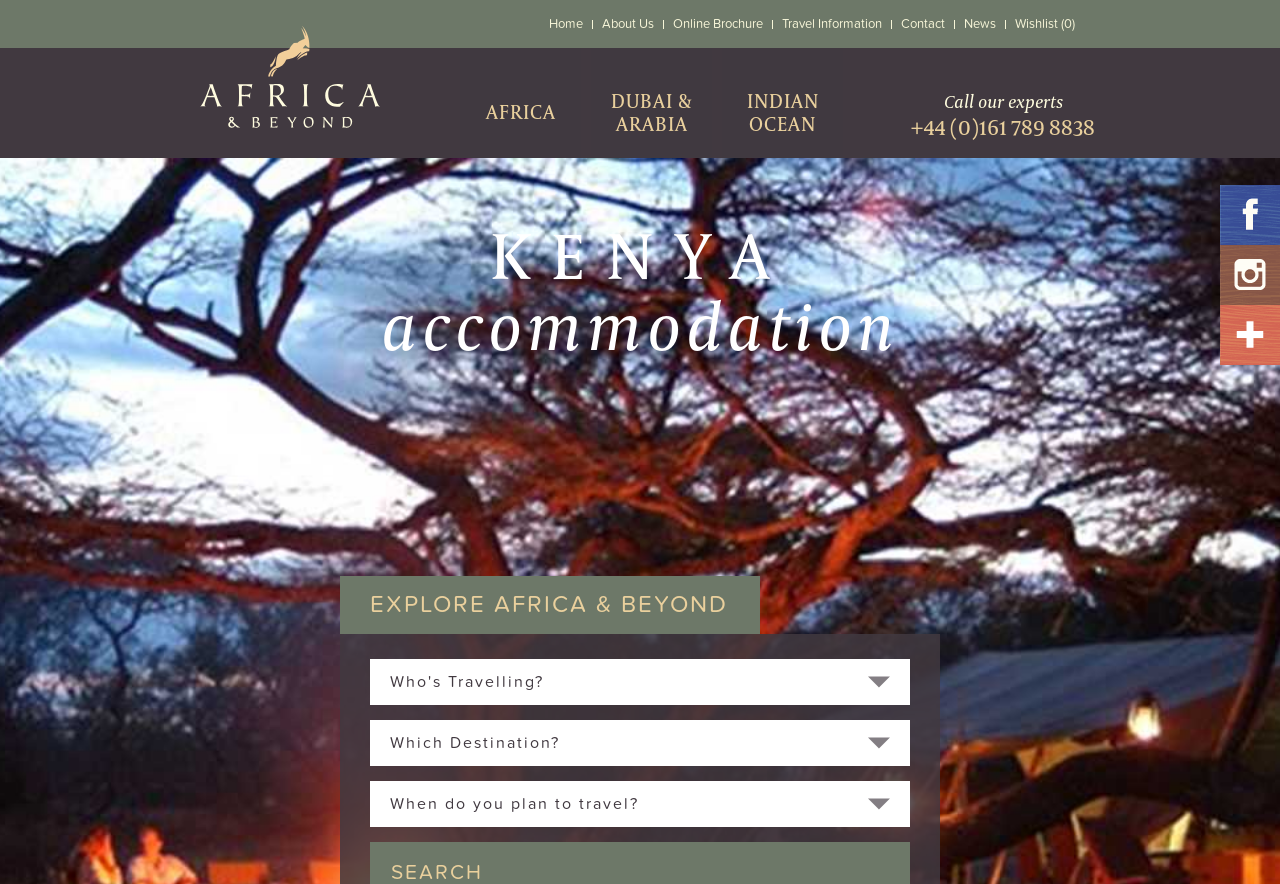Please identify the bounding box coordinates of the element's region that should be clicked to execute the following instruction: "Explore AFRICA". The bounding box coordinates must be four float numbers between 0 and 1, i.e., [left, top, right, bottom].

[0.359, 0.054, 0.454, 0.179]